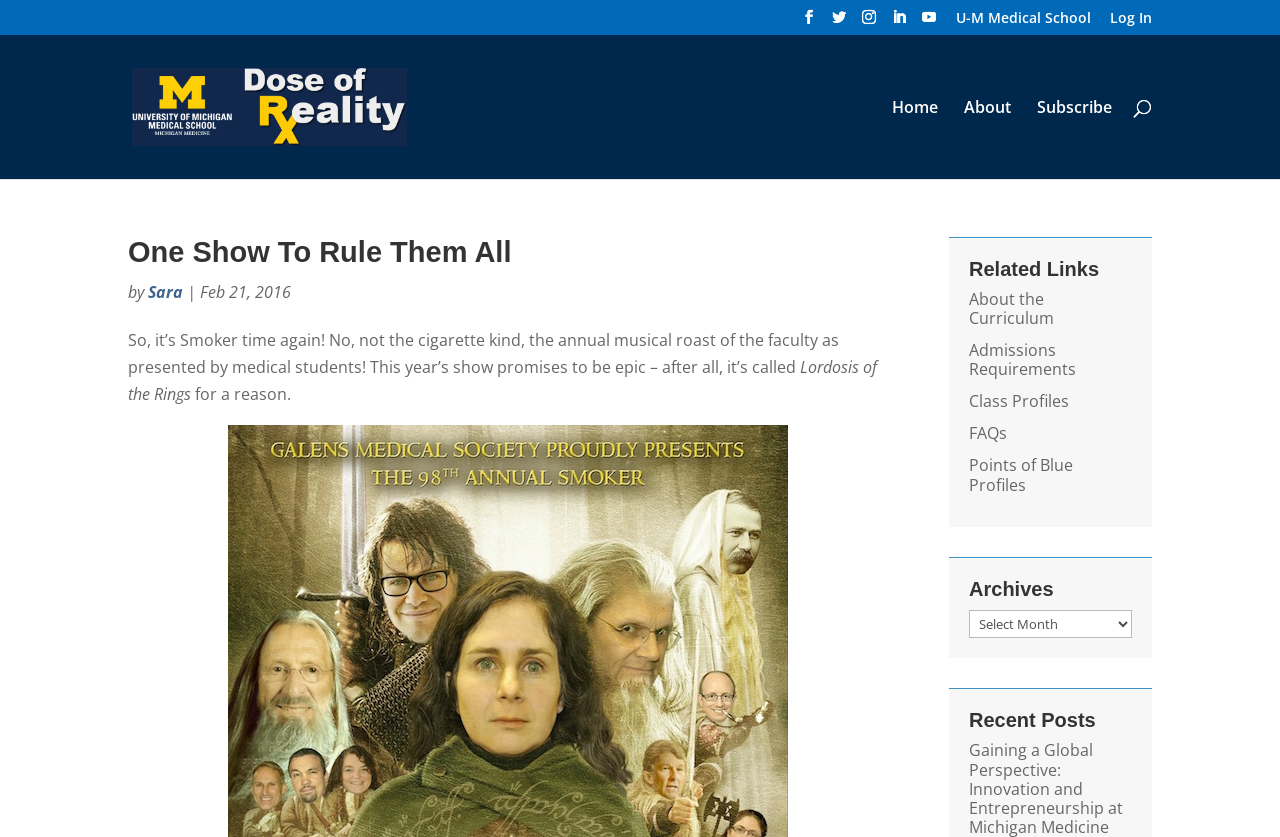Pinpoint the bounding box coordinates of the element you need to click to execute the following instruction: "Read the post 'One Show To Rule Them All'". The bounding box should be represented by four float numbers between 0 and 1, in the format [left, top, right, bottom].

[0.1, 0.282, 0.4, 0.32]